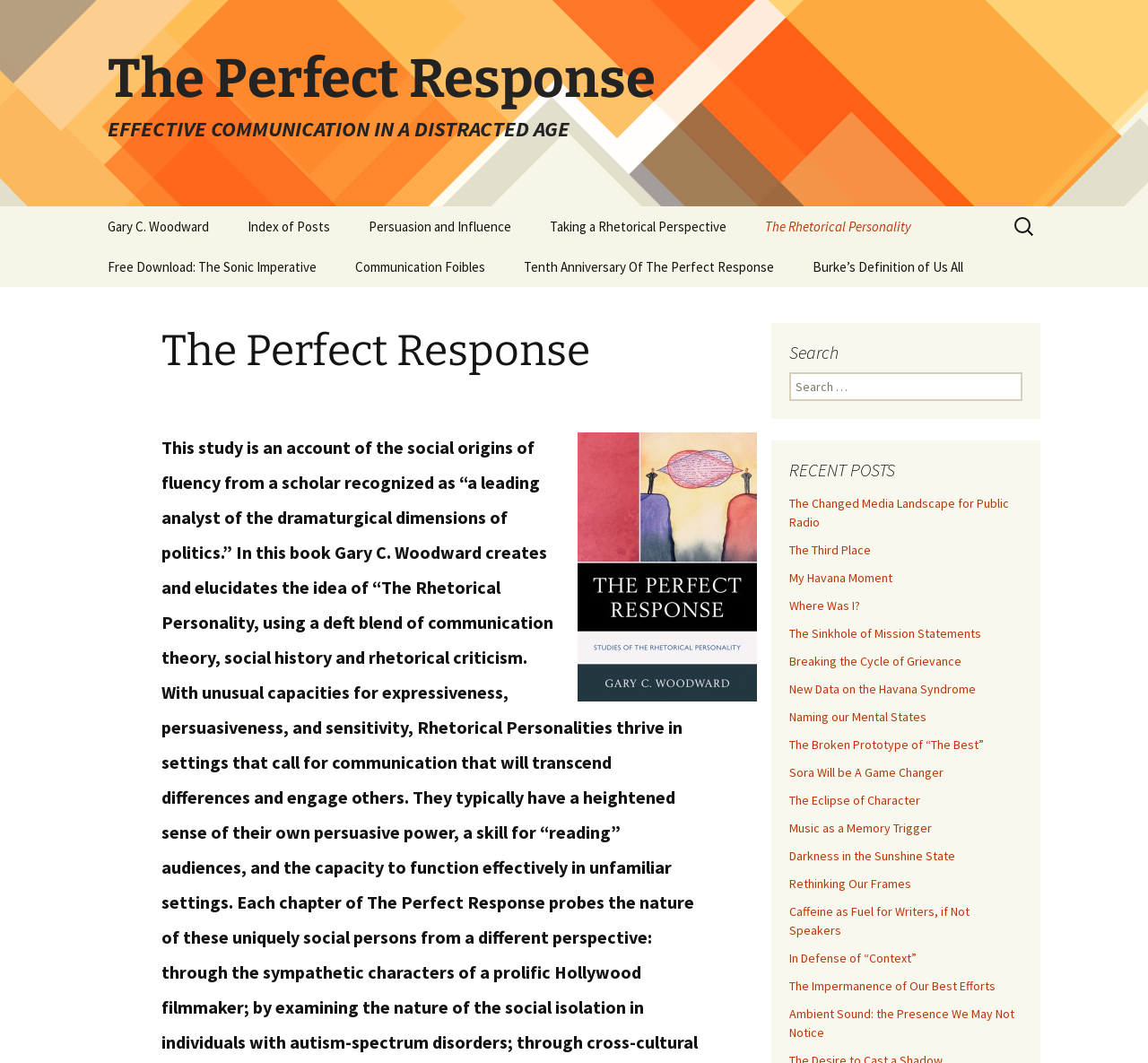What is the title of the first heading?
Using the image as a reference, answer the question in detail.

The first heading is located at the top of the webpage and reads 'The Perfect Response', which is also the title of the webpage.